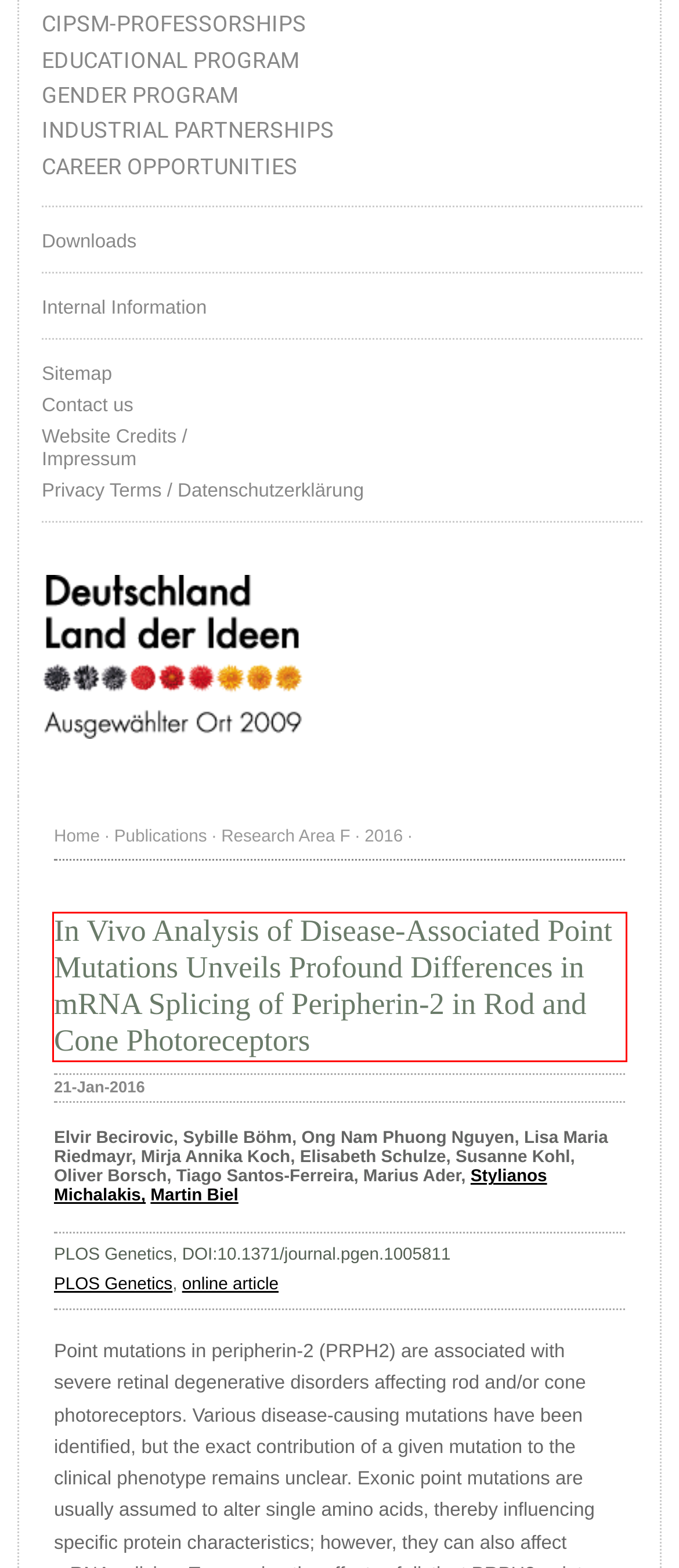With the given screenshot of a webpage, locate the red rectangle bounding box and extract the text content using OCR.

In Vivo Analysis of Disease-Associated Point Mutations Unveils Profound Differences in mRNA Splicing of Peripherin-2 in Rod and Cone Photoreceptors